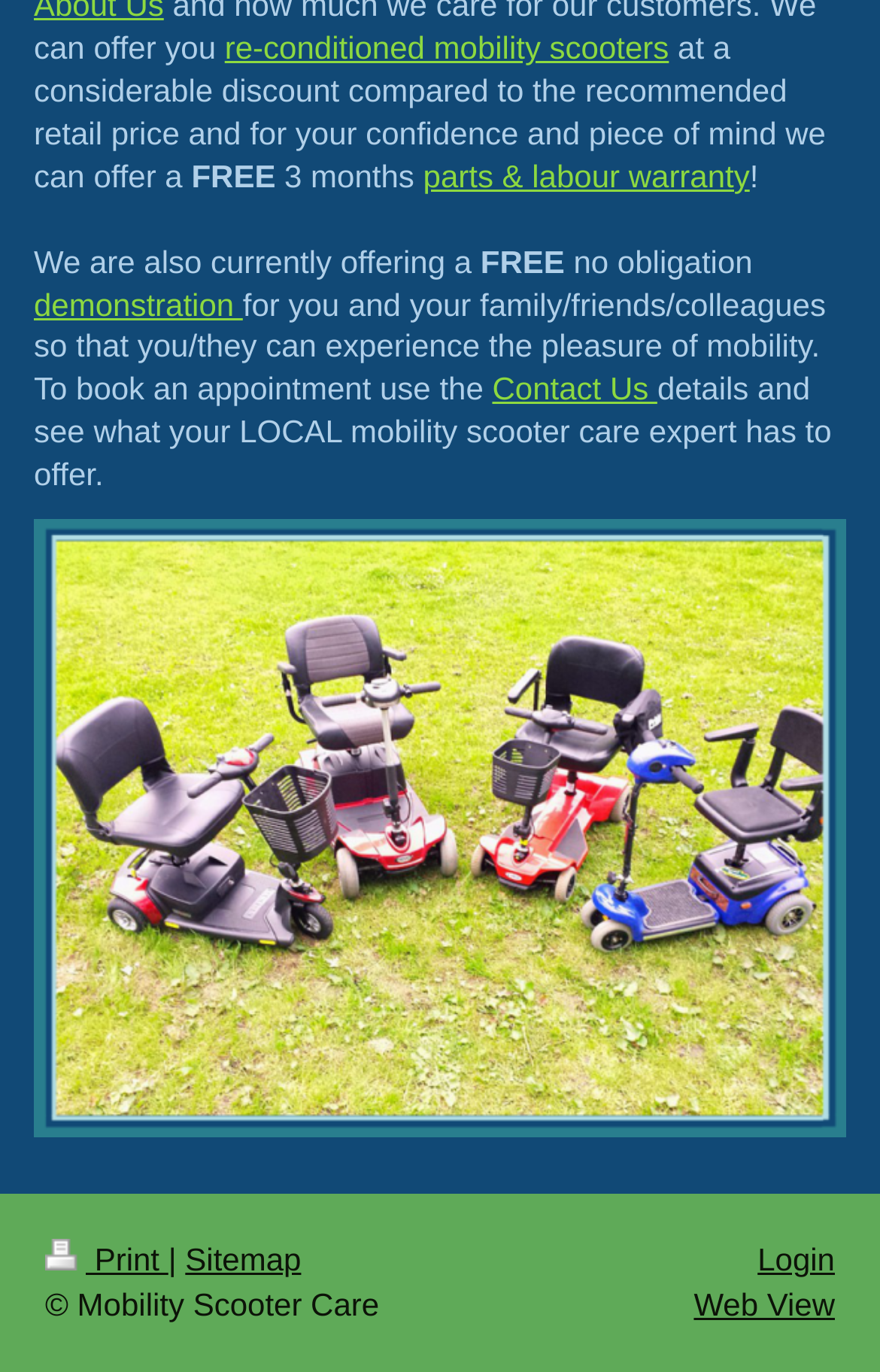Please locate the bounding box coordinates of the element that should be clicked to achieve the given instruction: "Get a parts & labour warranty".

[0.481, 0.115, 0.852, 0.141]